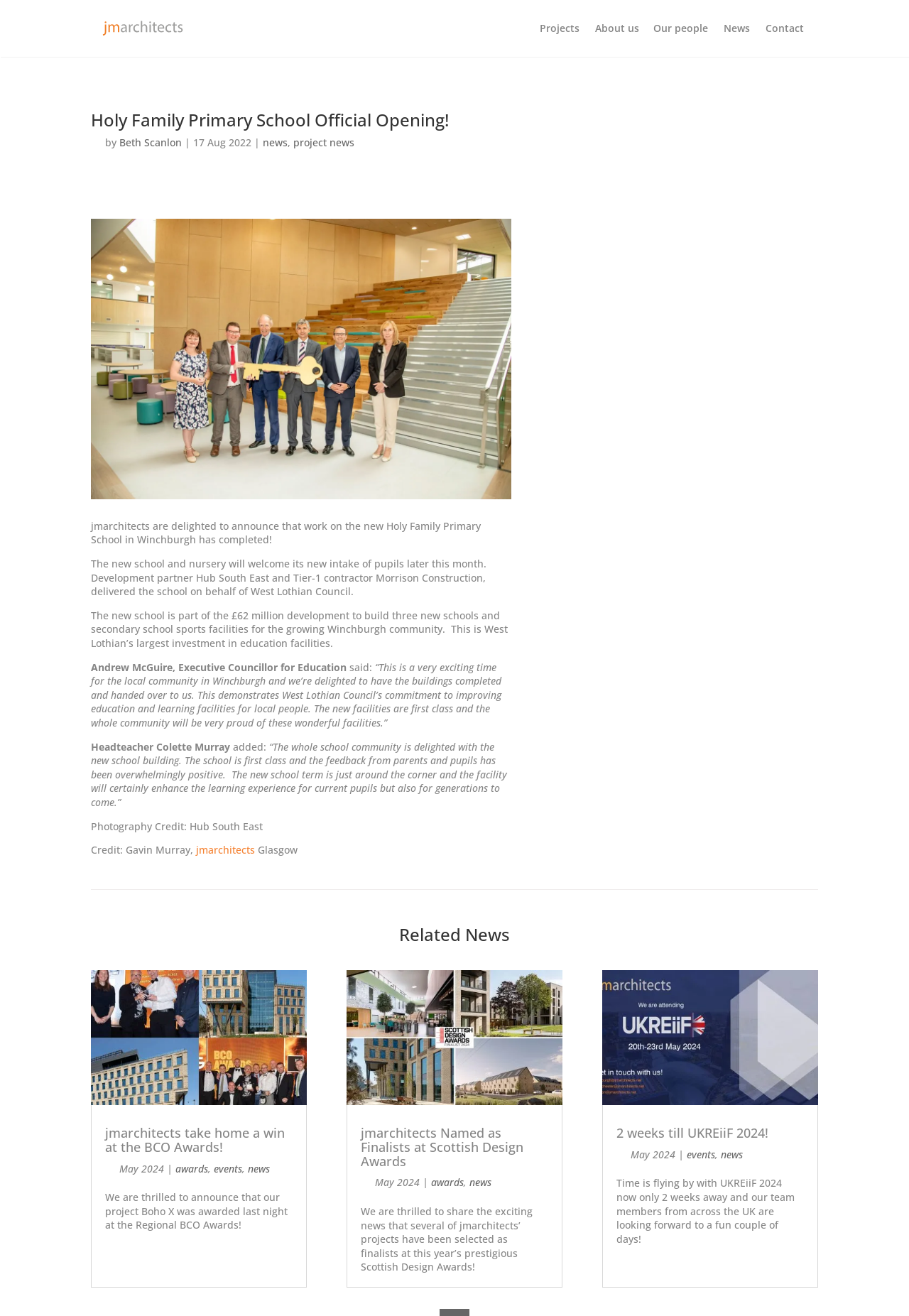Can you identify and provide the main heading of the webpage?

Holy Family Primary School Official Opening!